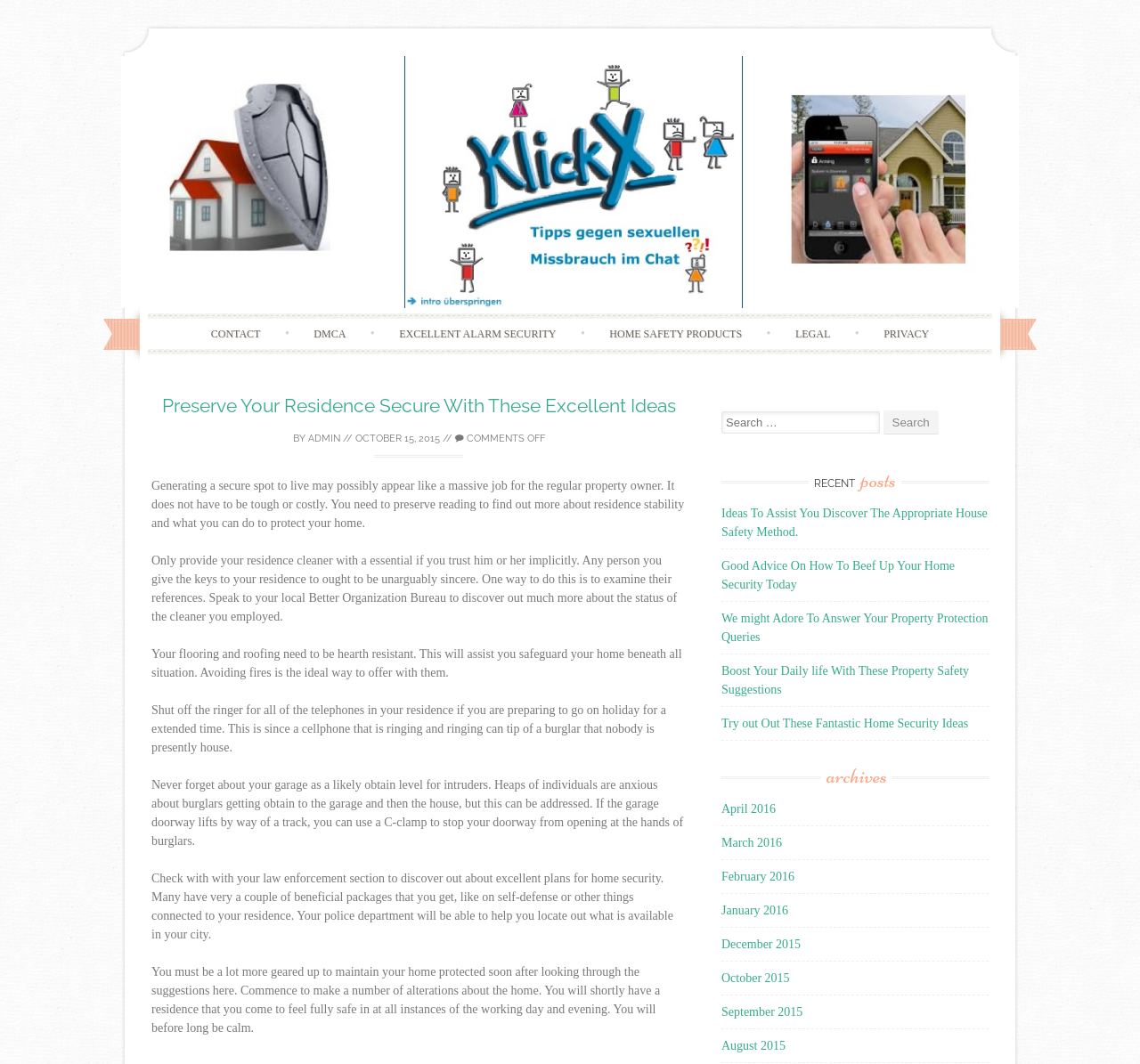Detail the features and information presented on the webpage.

The webpage is about home security and safety, with the main title "Preserve Your Residence Secure With These Excellent Ideas" and a logo "Klick X" at the top left corner. Below the title, there are several links to navigate to different sections of the website, including "CONTACT", "DMCA", "EXCELLENT ALARM SECURITY", "HOME SAFETY PRODUCTS", "LEGAL", and "PRIVACY".

The main content of the webpage is divided into several sections. The first section has a heading "Preserve Your Residence Secure With These Excellent Ideas" and provides an introduction to home security, followed by a series of paragraphs offering tips and advice on how to secure one's home, such as generating a secure spot to live, preserving the home cleaner, and protecting the garage.

To the right of the main content, there is a search box with a button labeled "Search" and a heading "RECENT posts" followed by a list of links to recent articles related to home security. Below the recent posts section, there is a section labeled "archives" with links to articles from different months, ranging from April 2016 to August 2015.

At the top right corner of the webpage, there is a link to "Skip to content" and a small image of the "Klick X" logo.